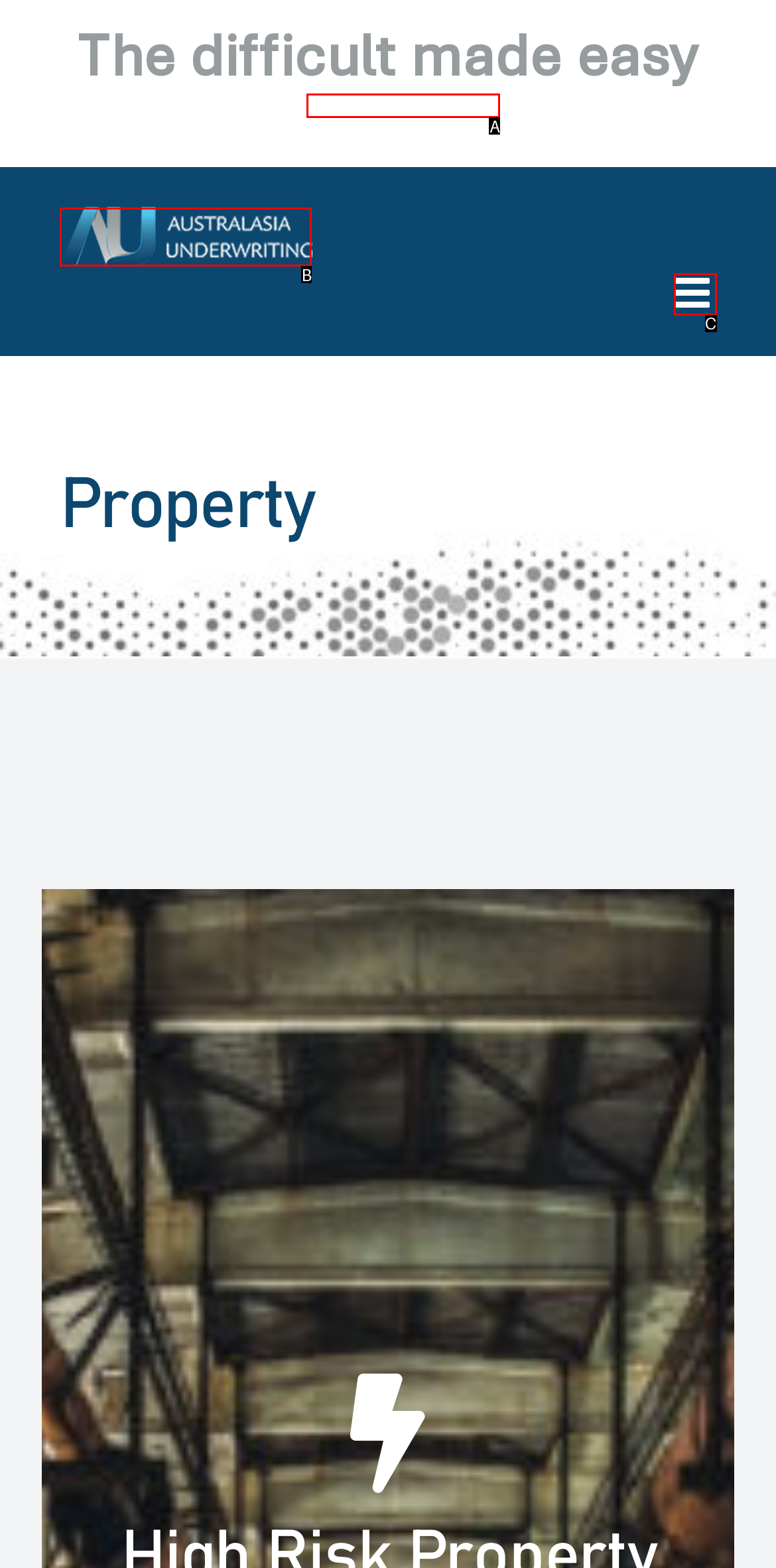What letter corresponds to the UI element described here: Статья Article
Reply with the letter from the options provided.

None